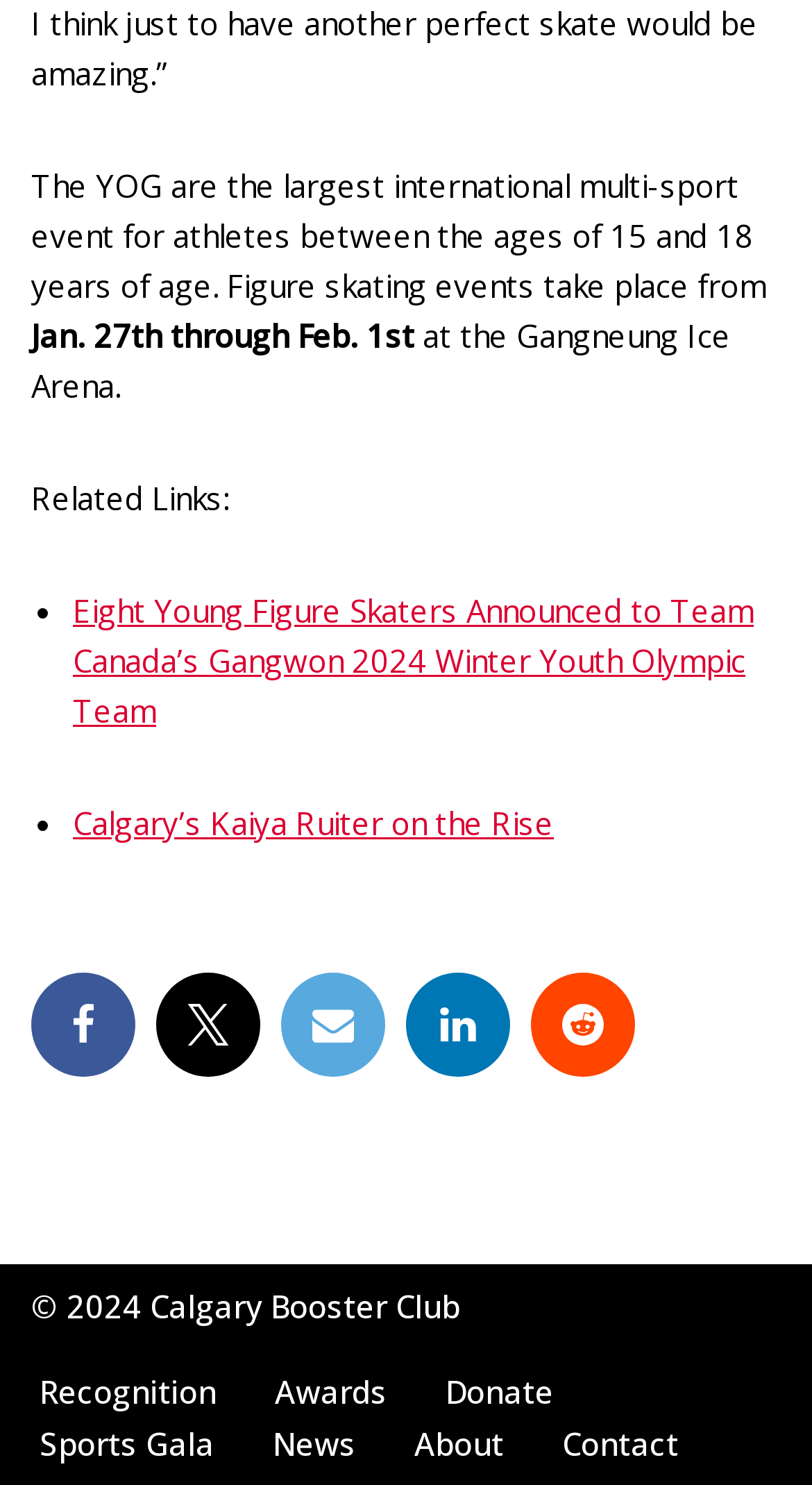What is the name of the arena where the figure skating events take place?
Based on the screenshot, give a detailed explanation to answer the question.

I found the name of the arena mentioned in the text, which is the Gangneung Ice Arena.